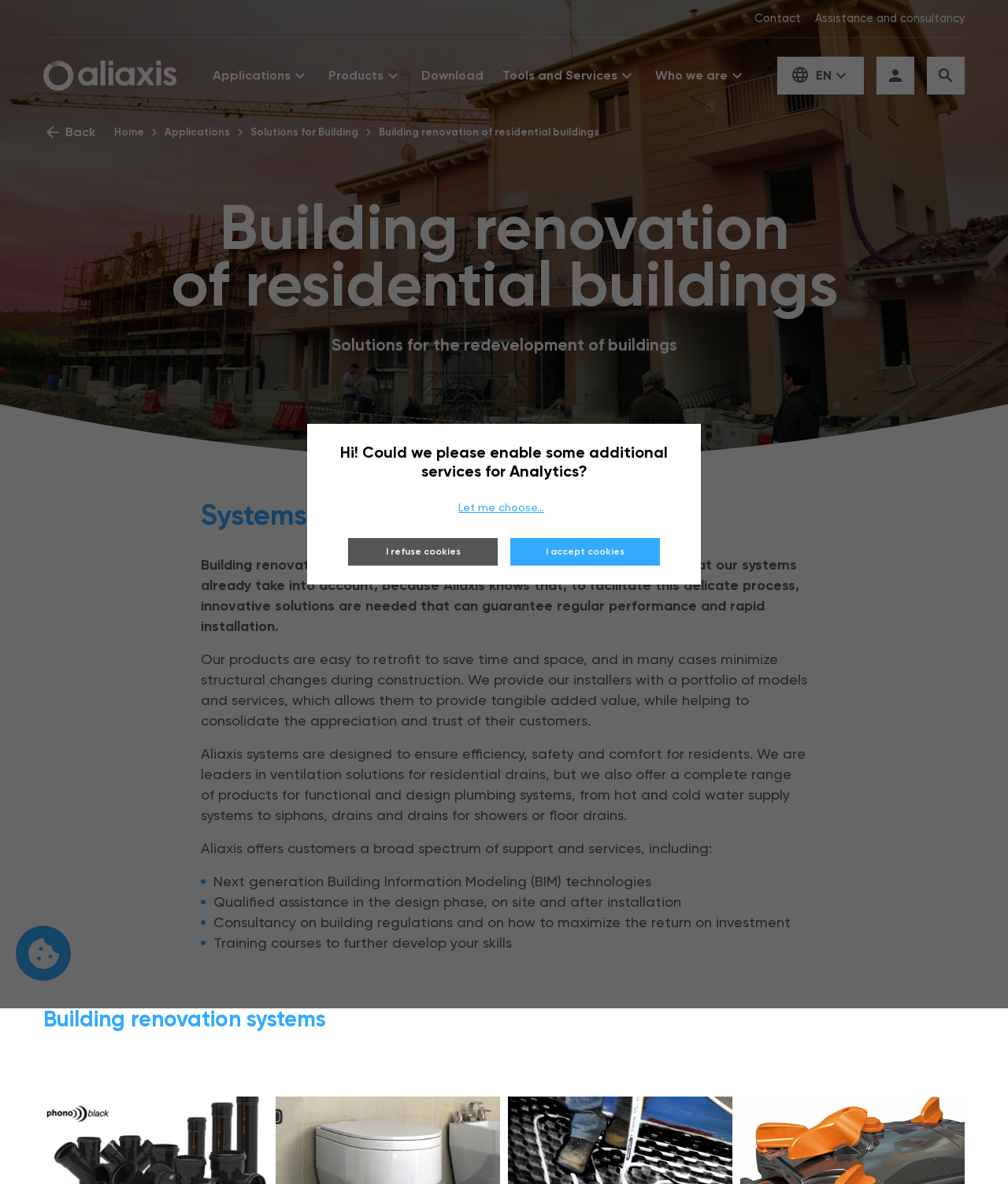Show the bounding box coordinates of the region that should be clicked to follow the instruction: "Go to Applications."

[0.163, 0.106, 0.228, 0.118]